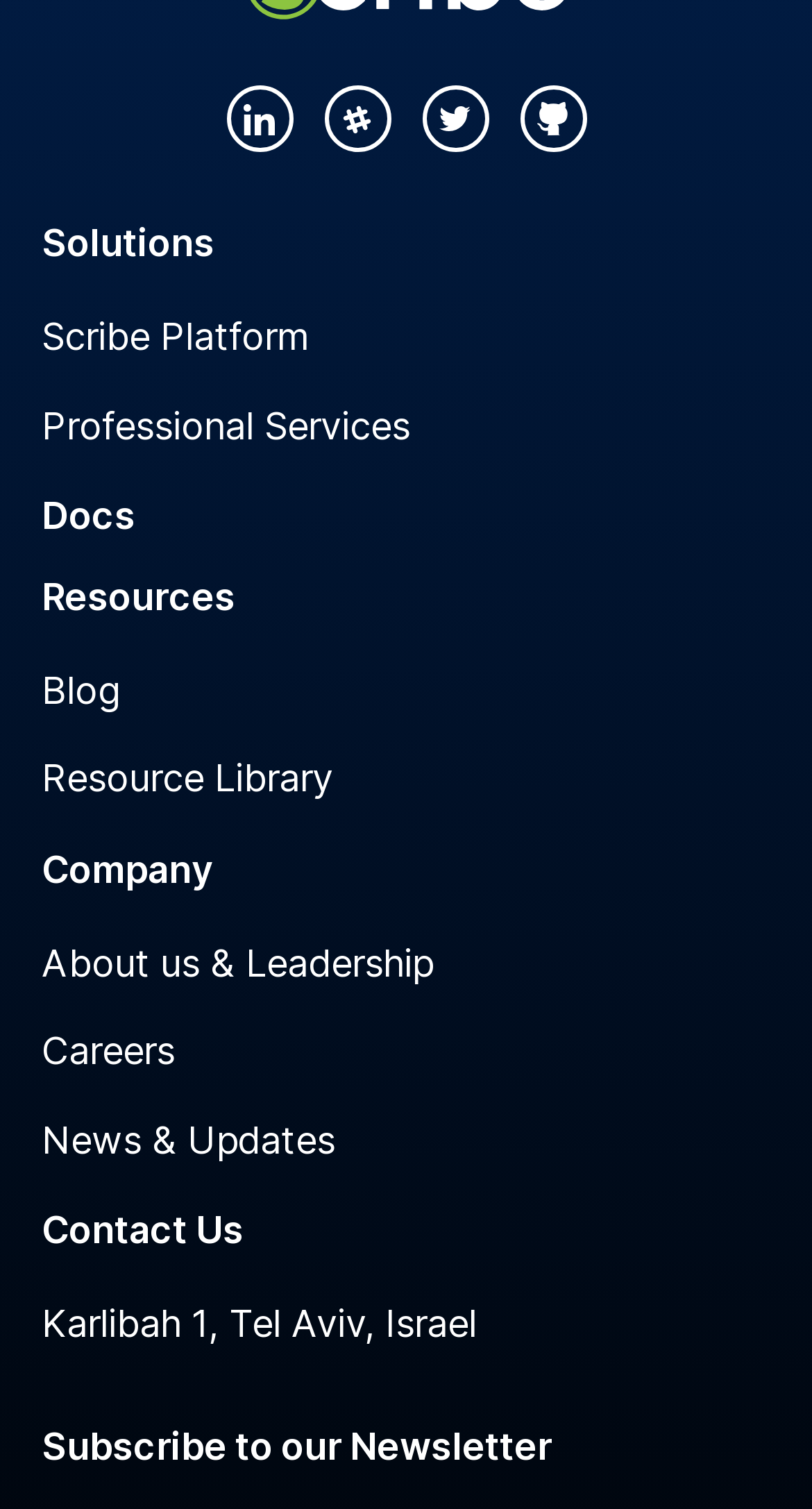Determine the coordinates of the bounding box for the clickable area needed to execute this instruction: "Read the Resource Library".

[0.051, 0.501, 0.905, 0.531]